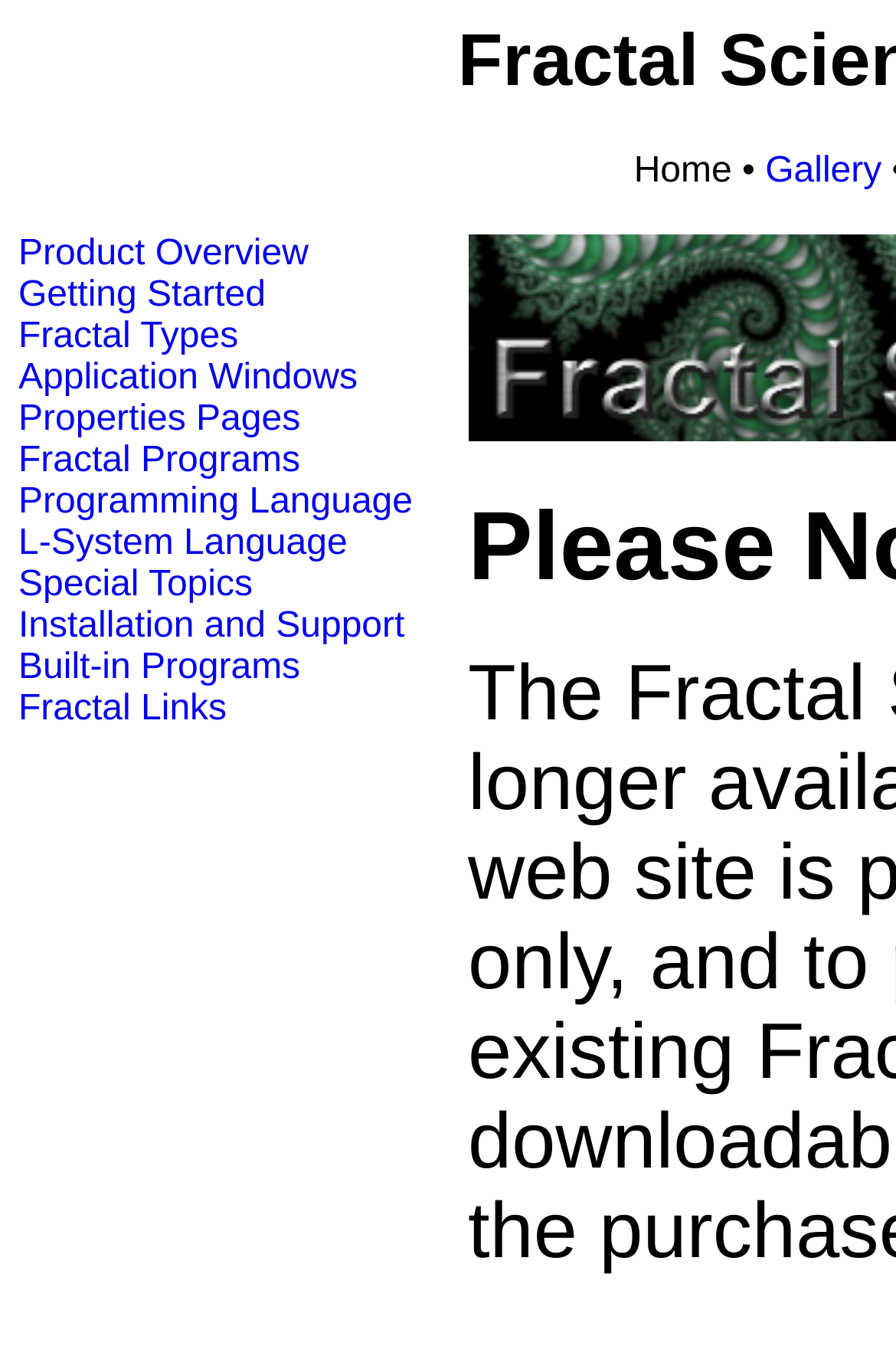Identify the primary heading of the webpage and provide its text.

Fractal Science Kit - Fractal Generator